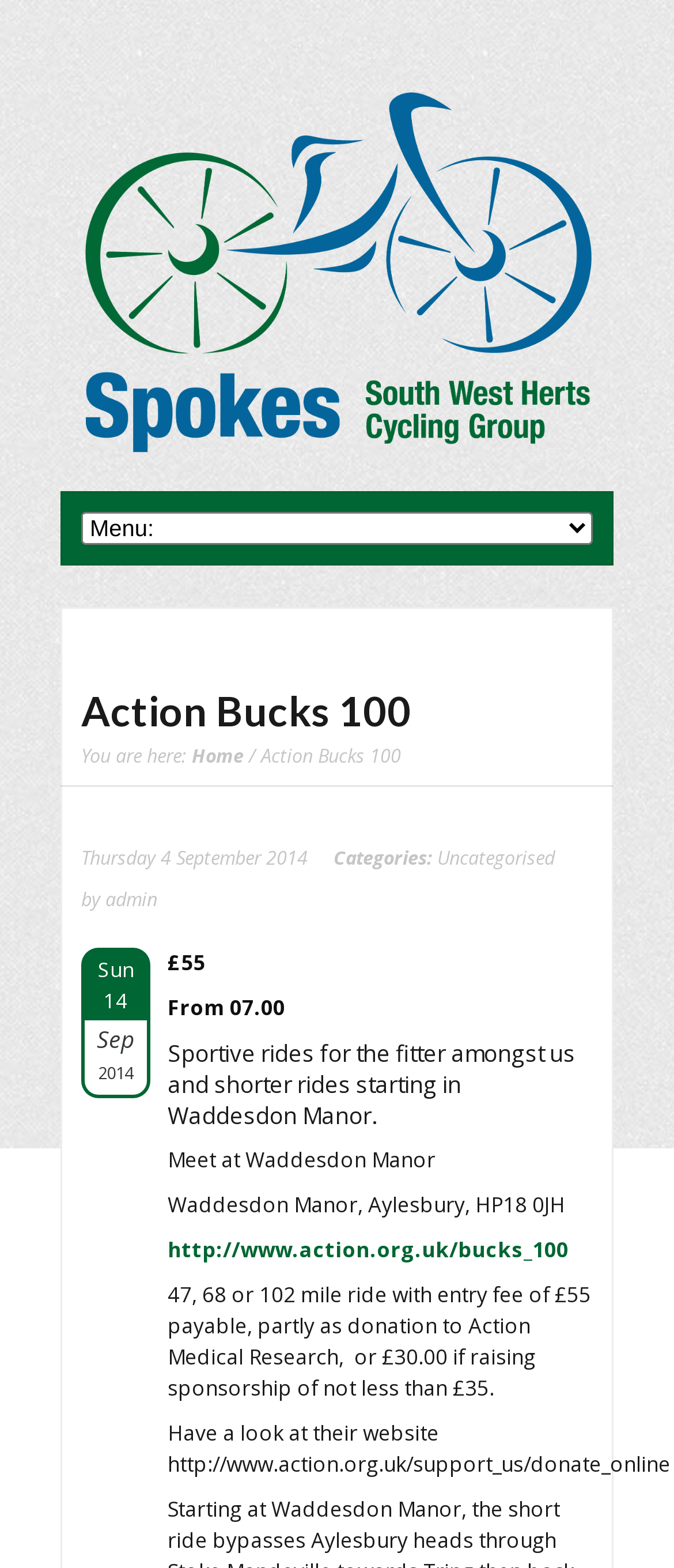Give a one-word or phrase response to the following question: Where is the meeting point for the ride?

Waddesdon Manor